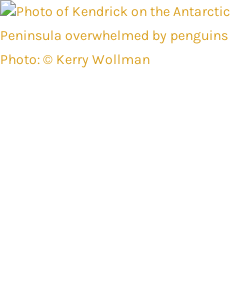Where is the Josephy Center for Arts and Culture located?
Refer to the screenshot and respond with a concise word or phrase.

Joseph, Oregon